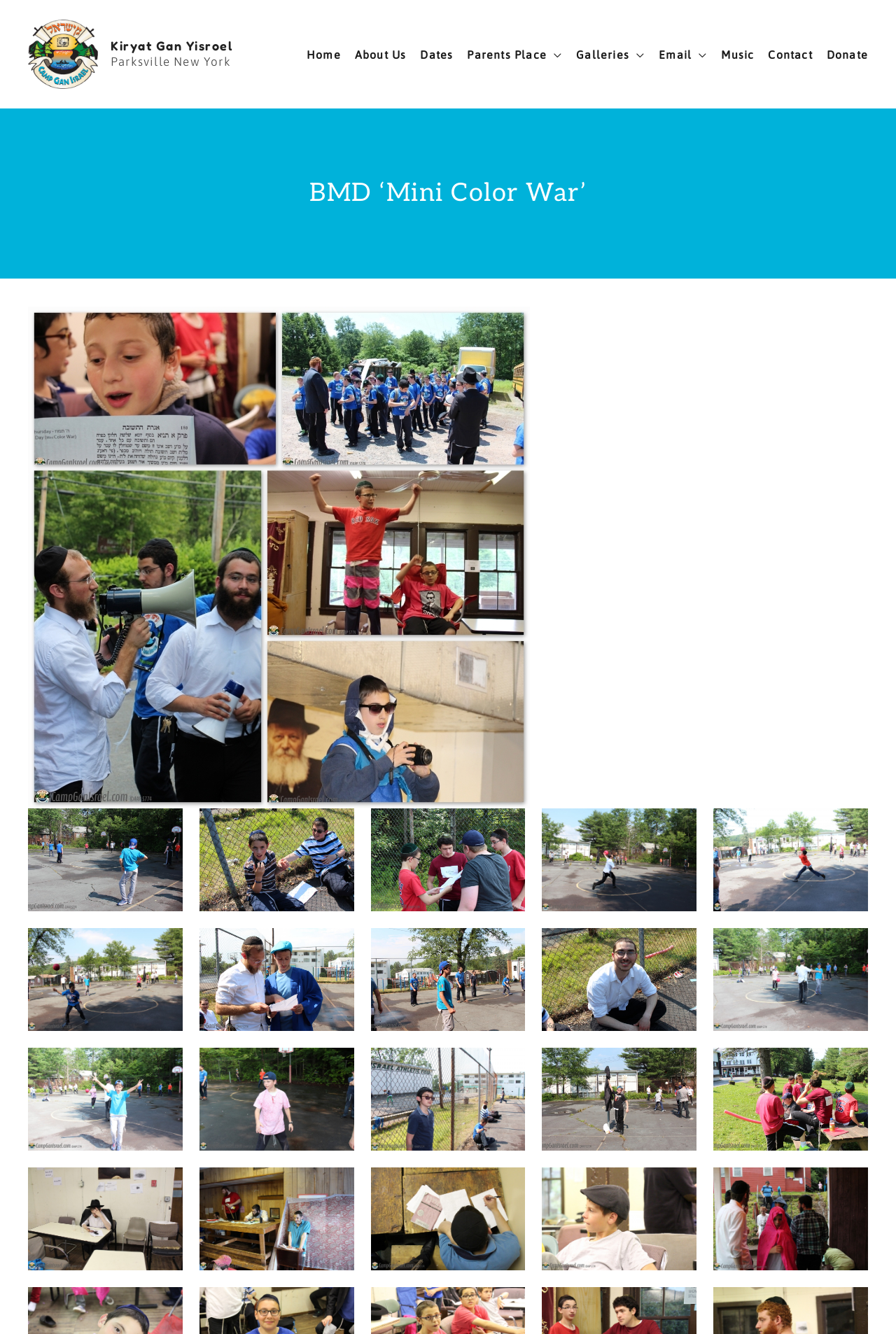Please answer the following question as detailed as possible based on the image: 
How many navigation links are there?

The navigation links can be found in the navigation element 'Site Navigation: Primary Manu'. There are 9 links in total, including 'Home', 'About Us', 'Dates', 'Parents Place', 'Galleries', 'Email', 'Music', 'Contact', and 'Donate'.